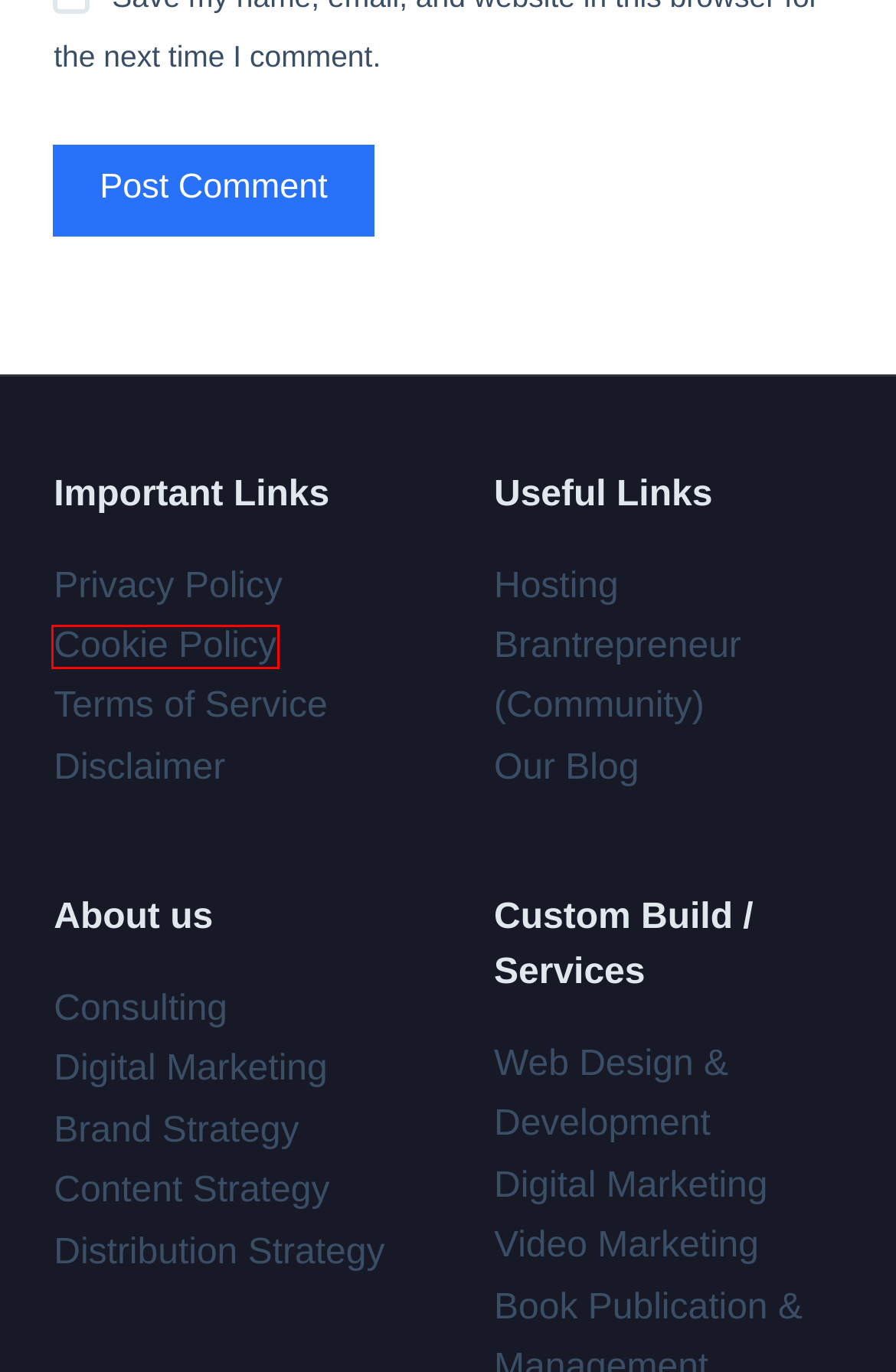You are presented with a screenshot of a webpage that includes a red bounding box around an element. Determine which webpage description best matches the page that results from clicking the element within the red bounding box. Here are the candidates:
A. Brand Strategy | Ronel Agency
B. Terms of Service - Nii Martey Newman-Adjiri
C. Cookie Policy - Nii Martey Newman-Adjiri
D. Disclaimer - Nii Martey Newman-Adjiri
E. Ronel Agency | Harmonising Brand Experience
F. Contact | Ronel Agency
G. Video | Ronel Agency
H. Blog - Nii Martey Newman-Adjiri

C